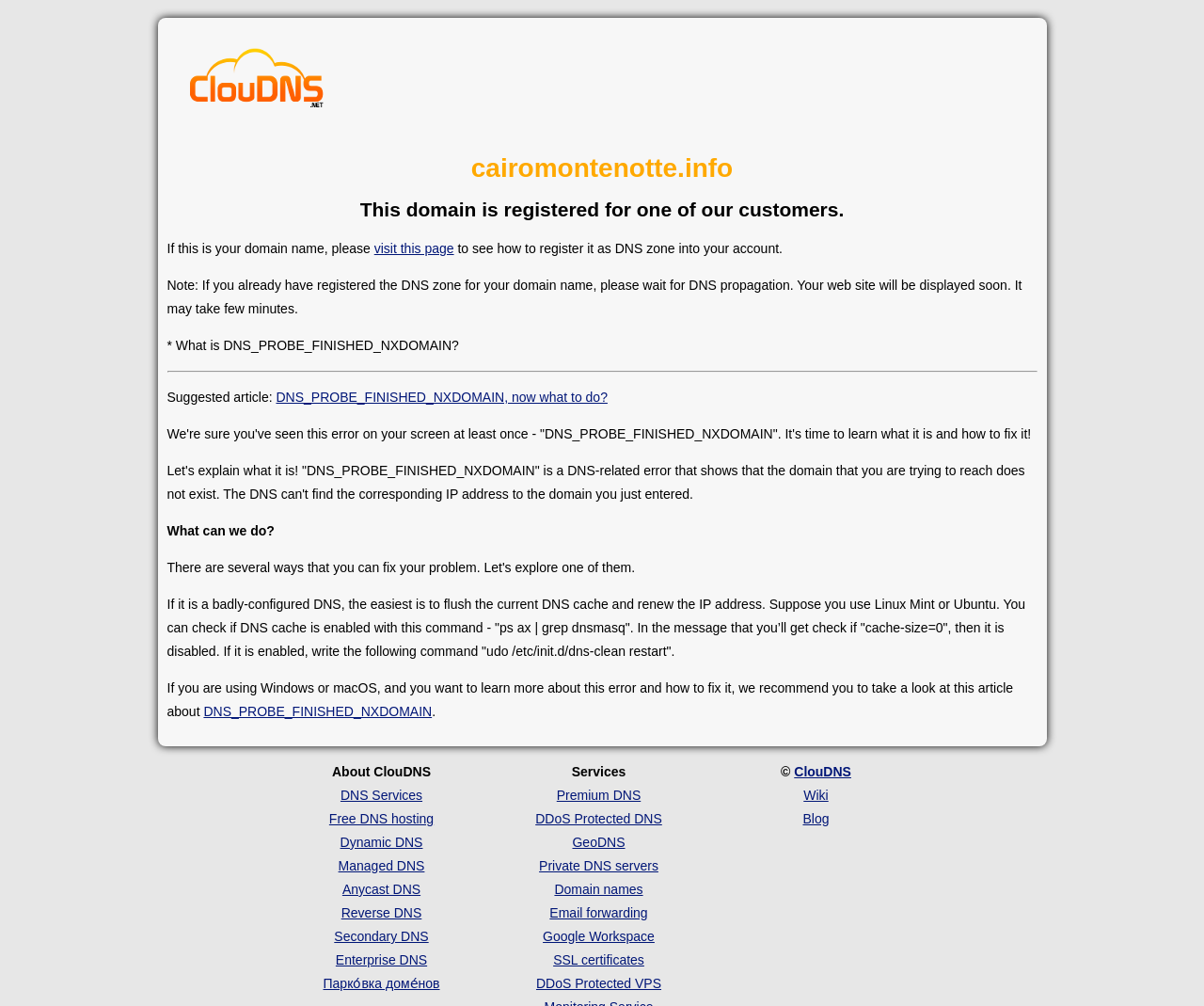Create a detailed narrative describing the layout and content of the webpage.

The webpage appears to be a domain registration page for "cairomontenotte.info" with a DNS-related error message "DNS_PROBE_FINISHED_NXDOMAIN". At the top, there is a link to "Cloud DNS" accompanied by an image. Below this, there are two headings: the domain name "cairomontenotte.info" and a message indicating that the domain is registered for one of their customers.

Following this, there is a paragraph of text explaining that if this is the user's domain name, they should visit a page to register it as a DNS zone into their account. There is also a note about waiting for DNS propagation if the DNS zone has already been registered.

Below this, there is a section with a heading "What is DNS_PROBE_FINISHED_NXDOMAIN?" and a suggested article link to learn more about the error and how to fix it. The article explains that the error occurs when the DNS cannot find the corresponding IP address to the domain entered.

The article continues to explain possible solutions to the error, including flushing the DNS cache and renewing the IP address for Linux Mint or Ubuntu users, and provides a command to check if the DNS cache is enabled. For Windows or macOS users, the article recommends reading more about the error and its solution.

On the right side of the page, there are several links to various DNS-related services, including "DNS Services", "Free DNS hosting", "Dynamic DNS", and others. There is also a section with links to "About ClouDNS", "Services", and "Copyright" information at the bottom of the page.